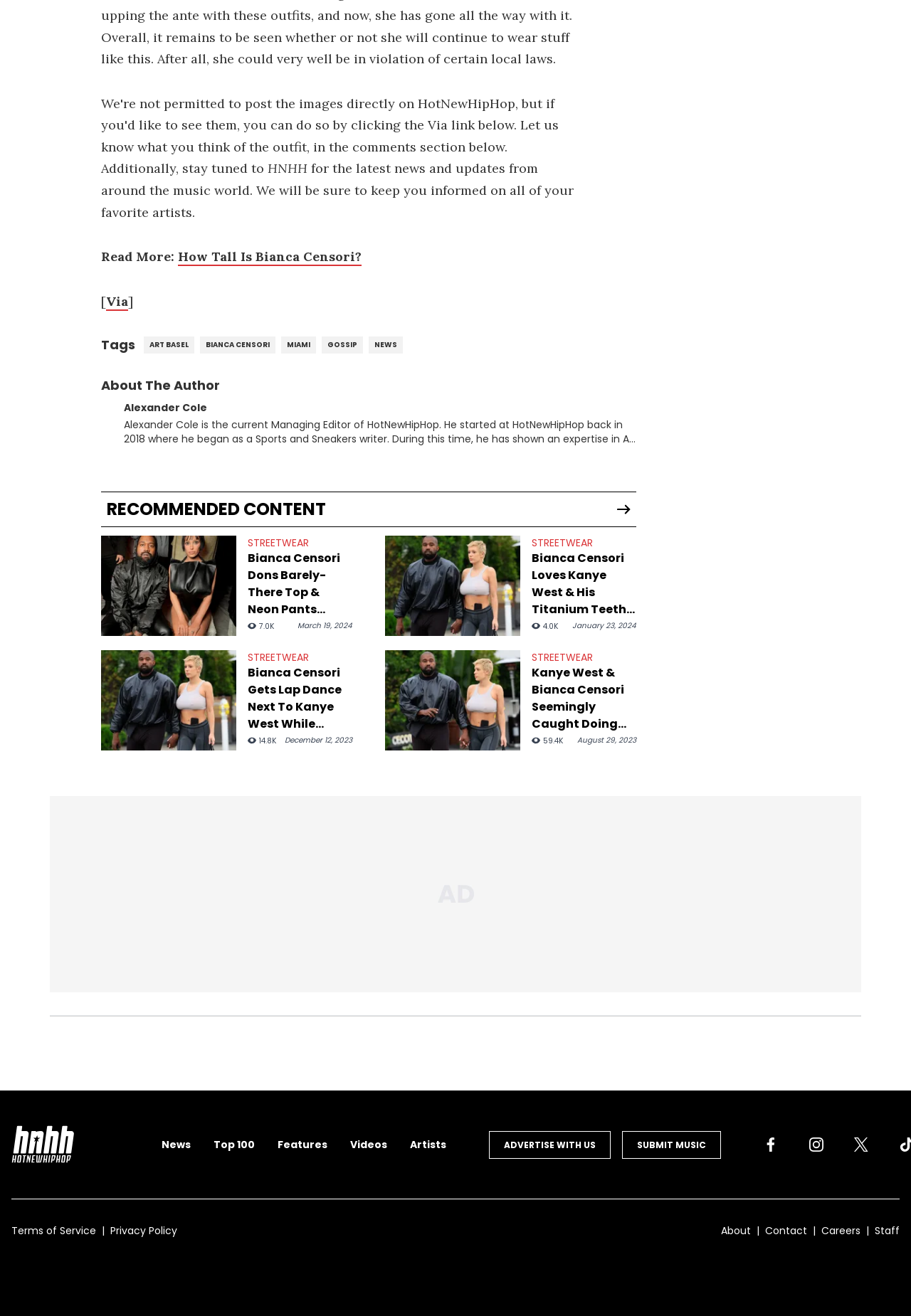Answer the question in a single word or phrase:
What is the topic of the article 'Bianca Censori Dons Barely-There Top & Neon Pants While Out With Kanye West'?

Celebrity news